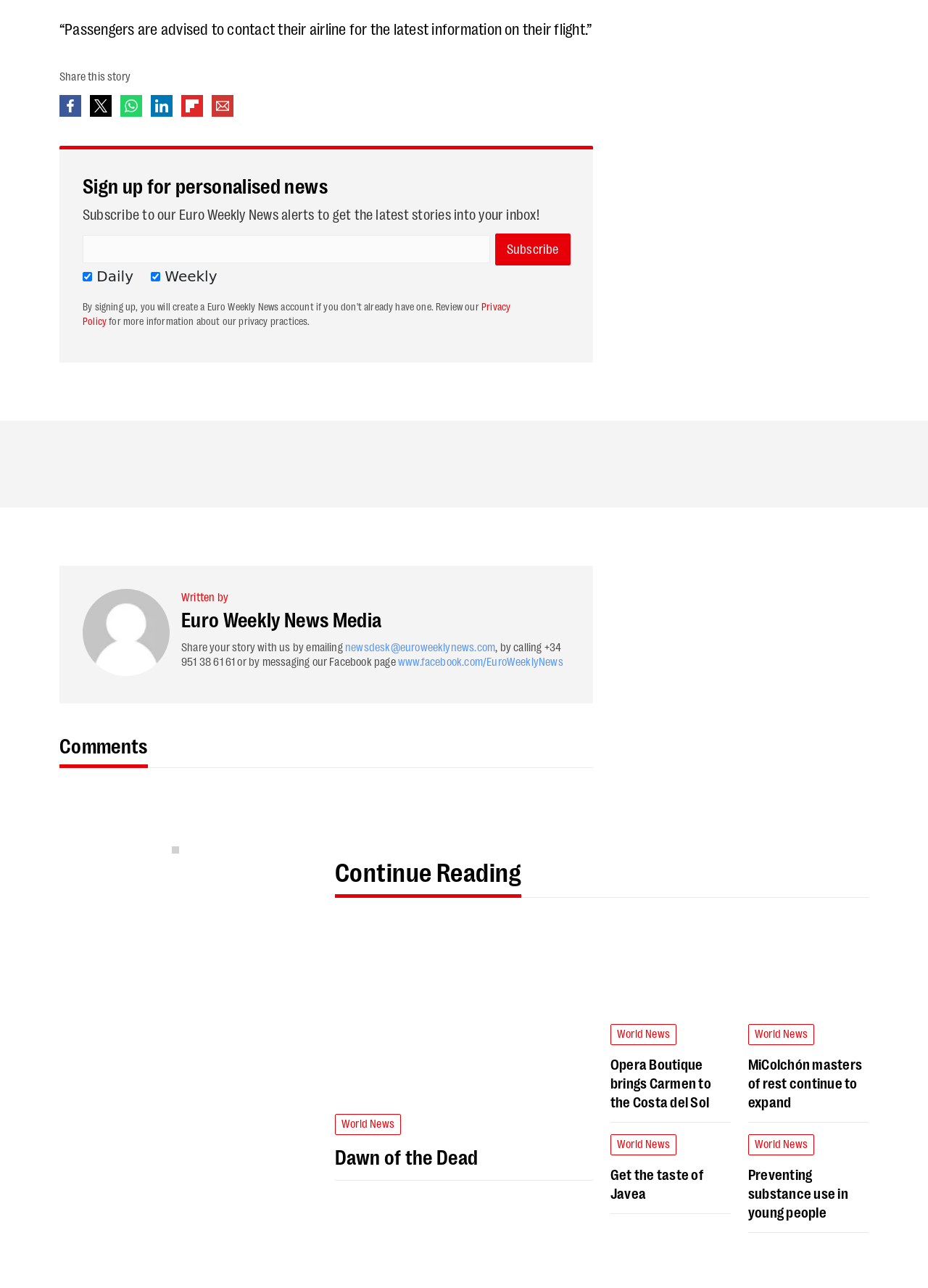Please answer the following question using a single word or phrase: 
What is the function of the 'share on' links?

To share the story on social media